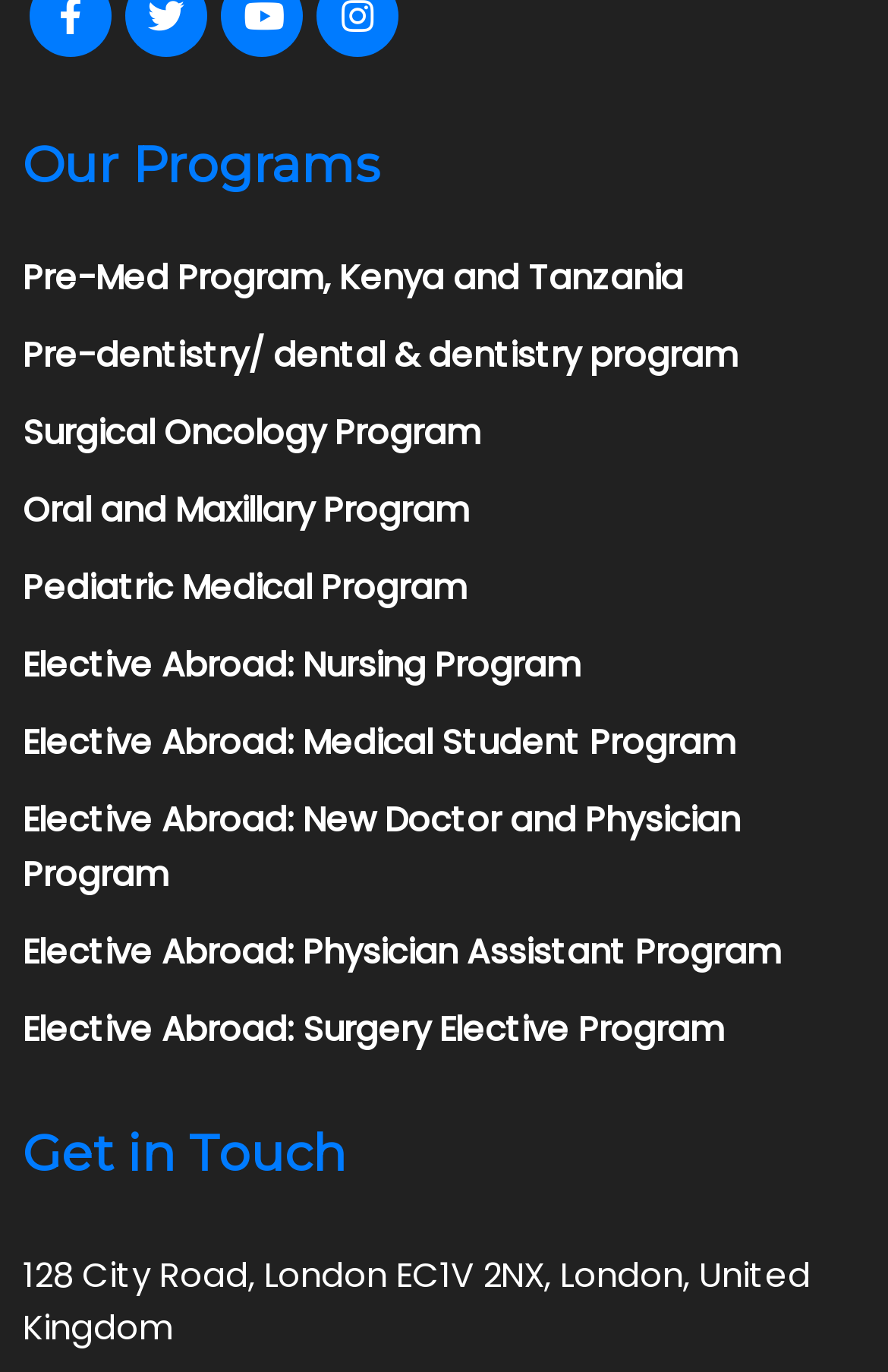Could you determine the bounding box coordinates of the clickable element to complete the instruction: "Click on Pre-Med Program, Kenya and Tanzania"? Provide the coordinates as four float numbers between 0 and 1, i.e., [left, top, right, bottom].

[0.026, 0.175, 0.974, 0.231]